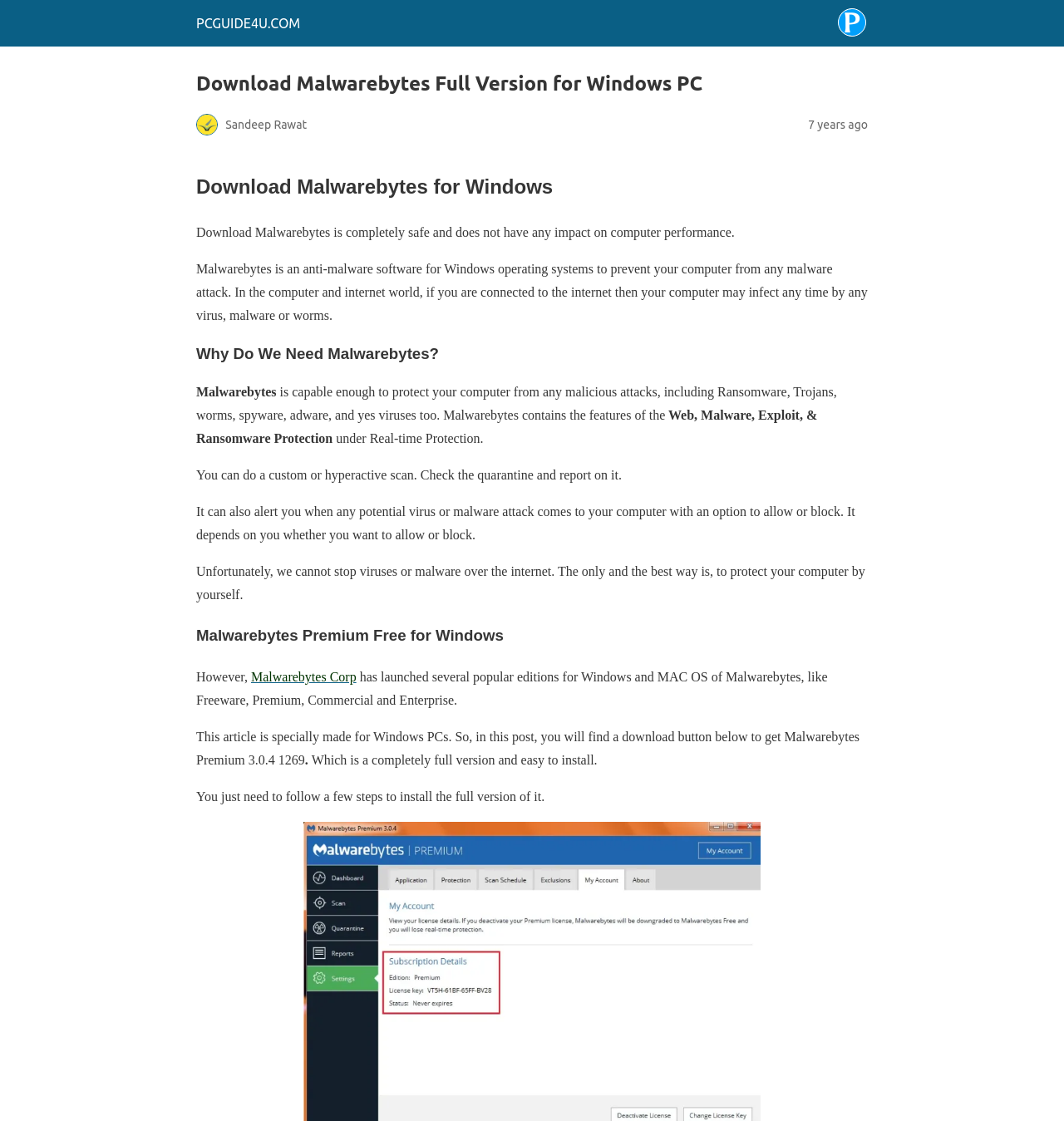Based on the image, please respond to the question with as much detail as possible:
What types of scans can be done with Malwarebytes?

According to the webpage, Malwarebytes allows users to perform a custom or hyperactive scan, which enables them to check the quarantine and report on it, providing a comprehensive solution for malware detection and removal.